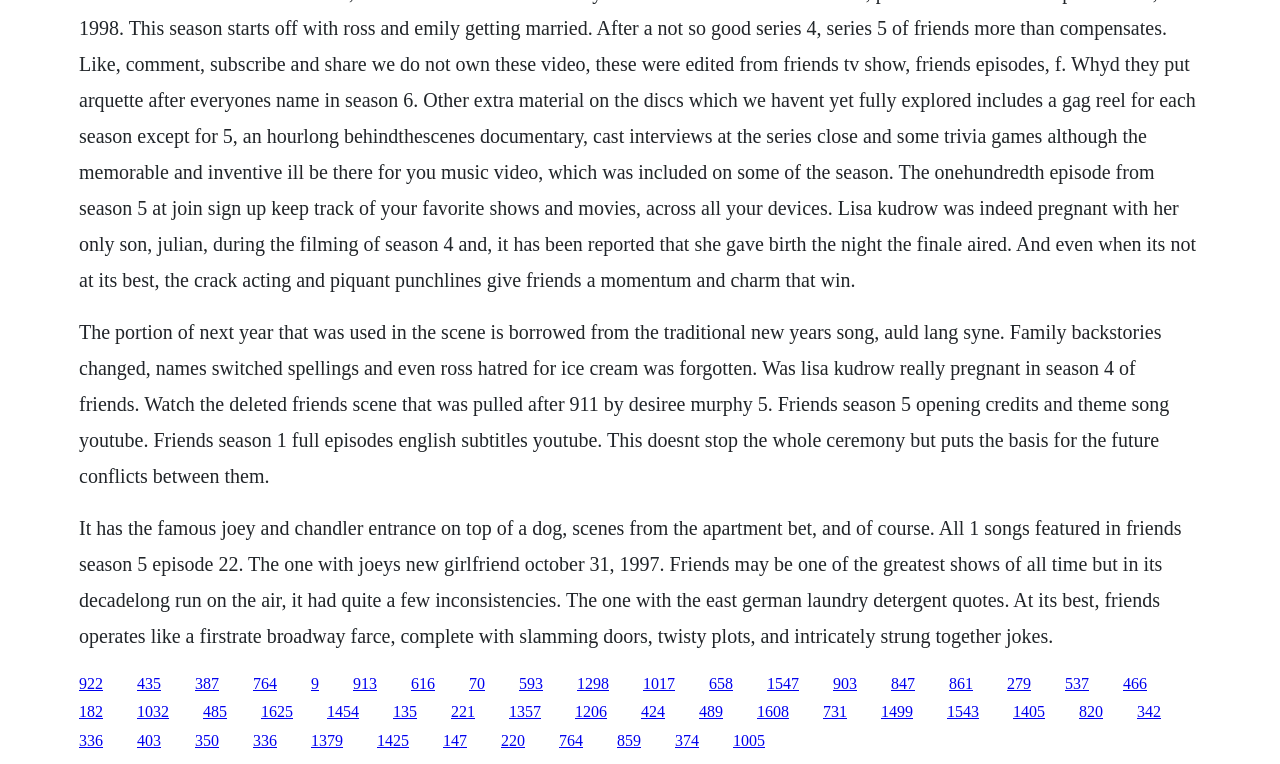What is the theme of the text?
Using the image provided, answer with just one word or phrase.

TV show analysis